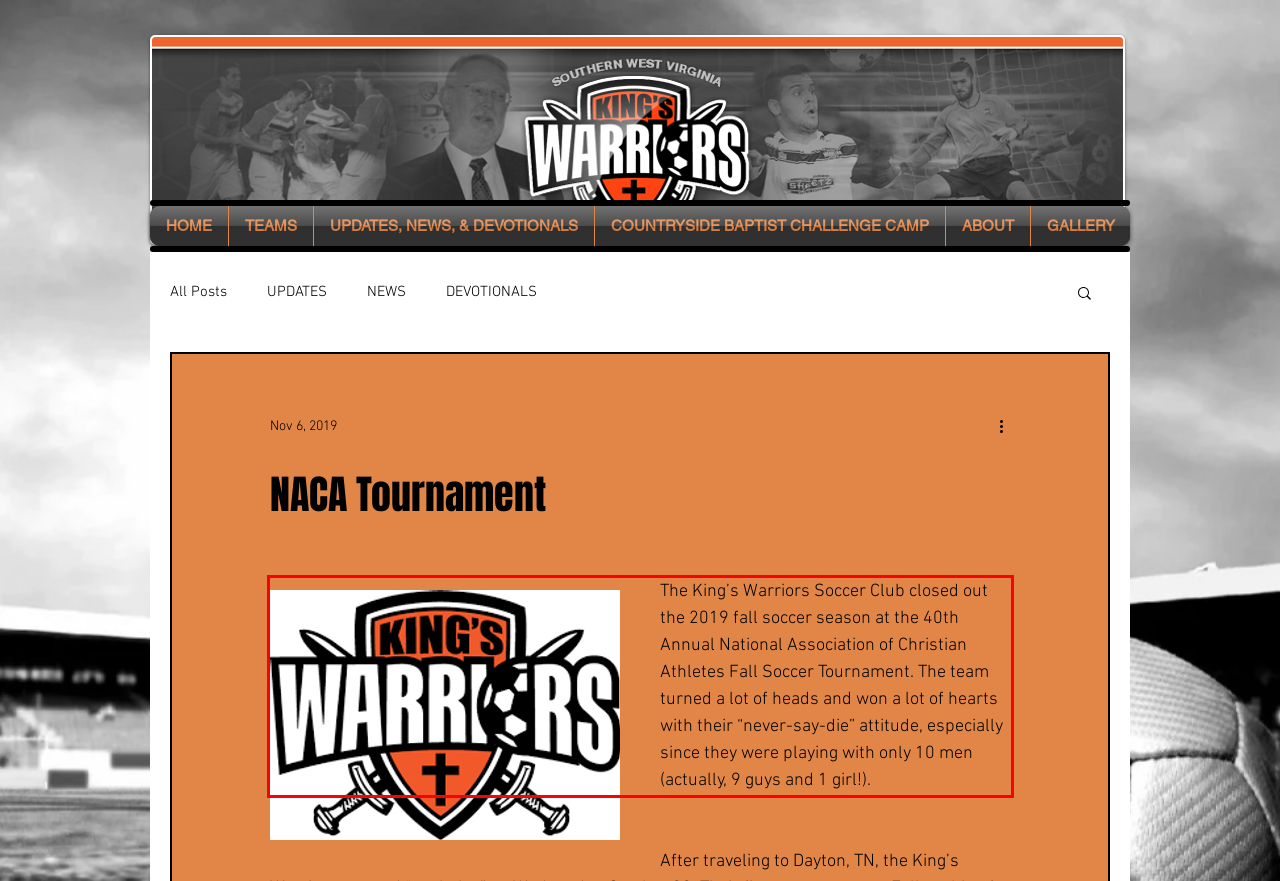Using the provided screenshot of a webpage, recognize the text inside the red rectangle bounding box by performing OCR.

The King’s Warriors Soccer Club closed out the 2019 fall soccer season at the 40th Annual National Association of Christian Athletes Fall Soccer Tournament. The team turned a lot of heads and won a lot of hearts with their “never-say-die” attitude, especially since they were playing with only 10 men (actually, 9 guys and 1 girl!).